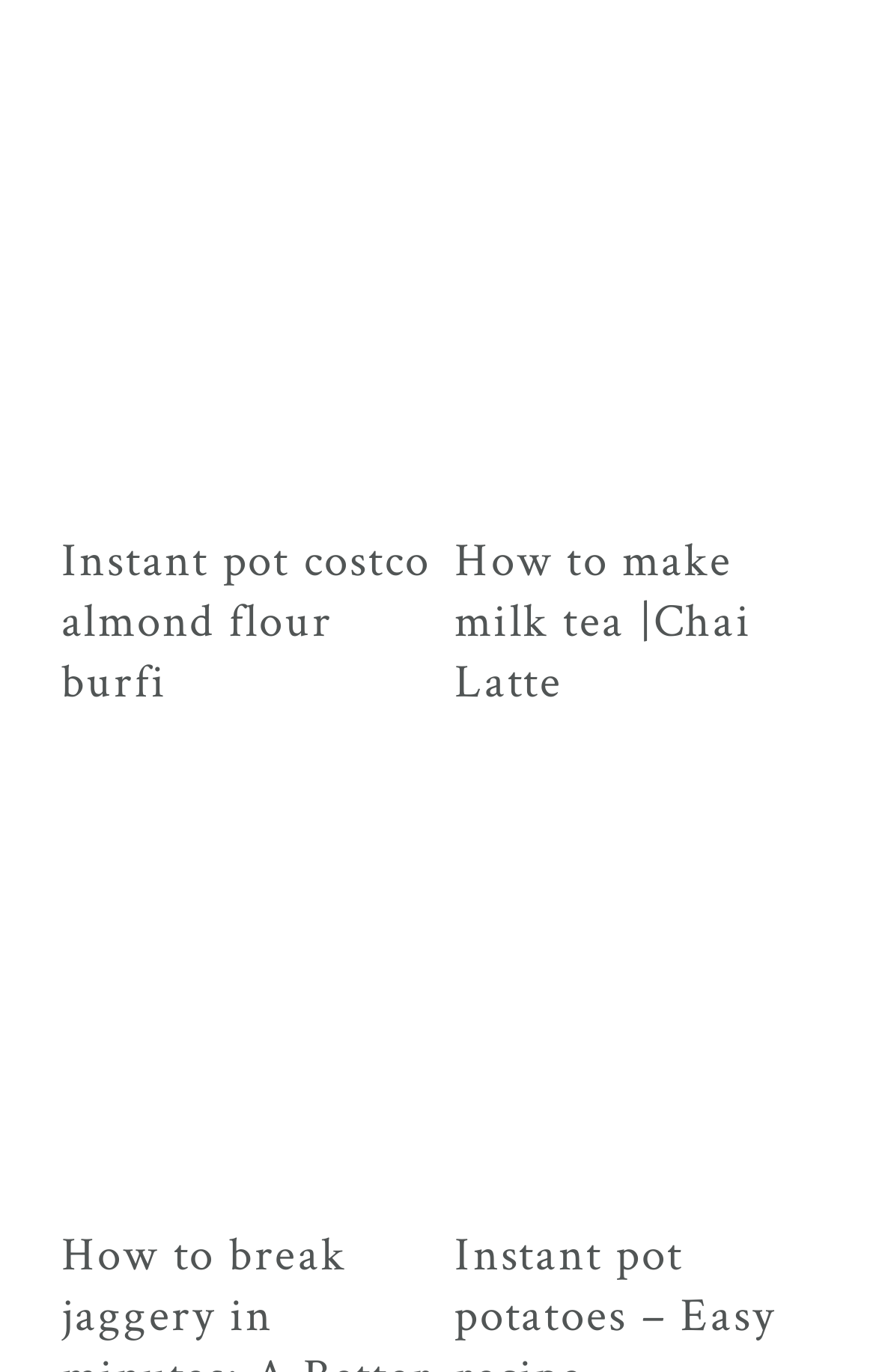How many links are in the second article?
Please give a detailed and thorough answer to the question, covering all relevant points.

In the second article, I can see three link elements with IDs 196, 405, and 200. These links have texts 'instant pot tea', 'How to make milk tea |Chai Latte', and 'instant pot potatoes', respectively. Therefore, there are three links in the second article.